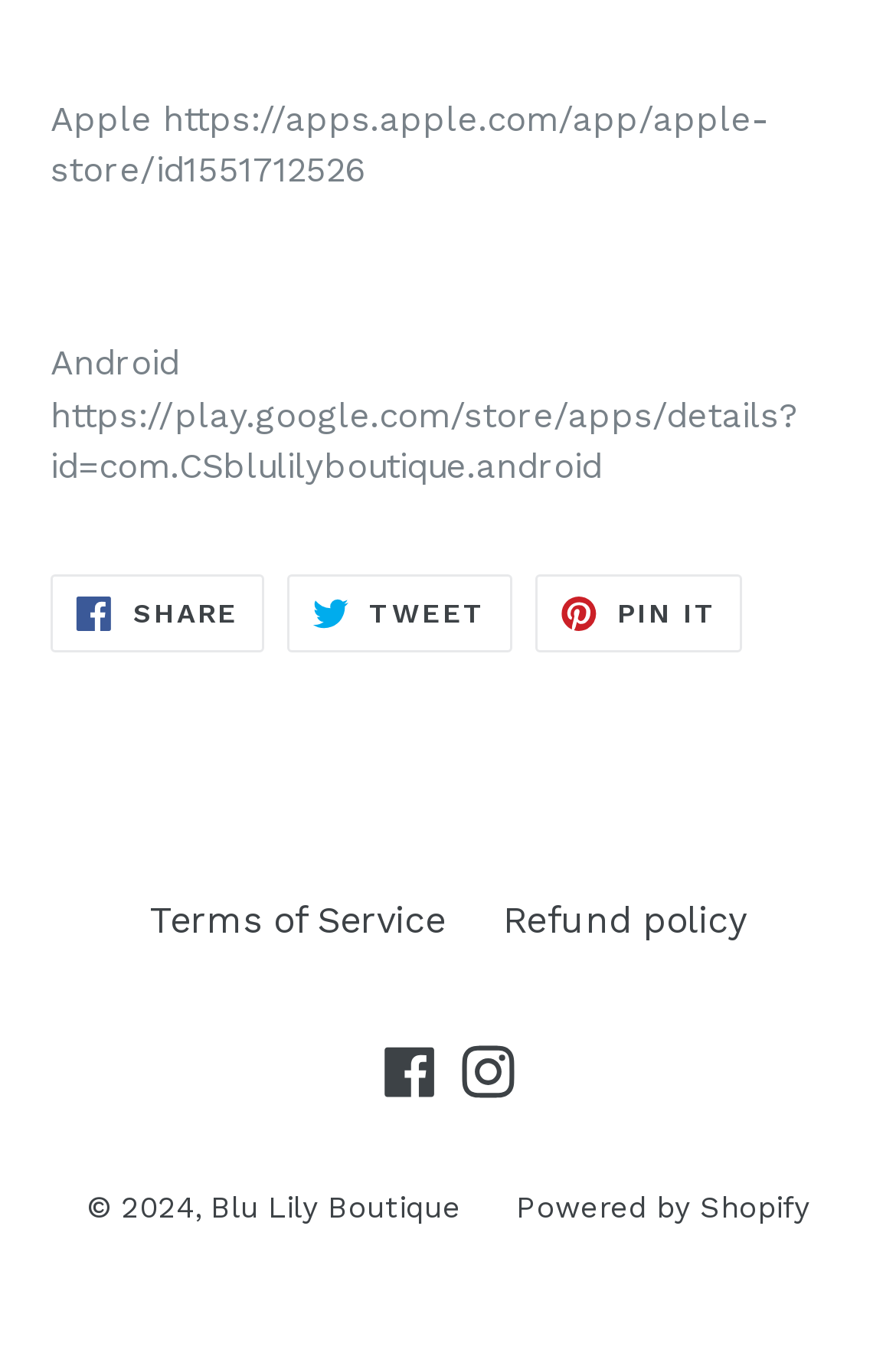Based on the element description: "Pin it Pin on Pinterest", identify the UI element and provide its bounding box coordinates. Use four float numbers between 0 and 1, [left, top, right, bottom].

[0.596, 0.422, 0.829, 0.479]